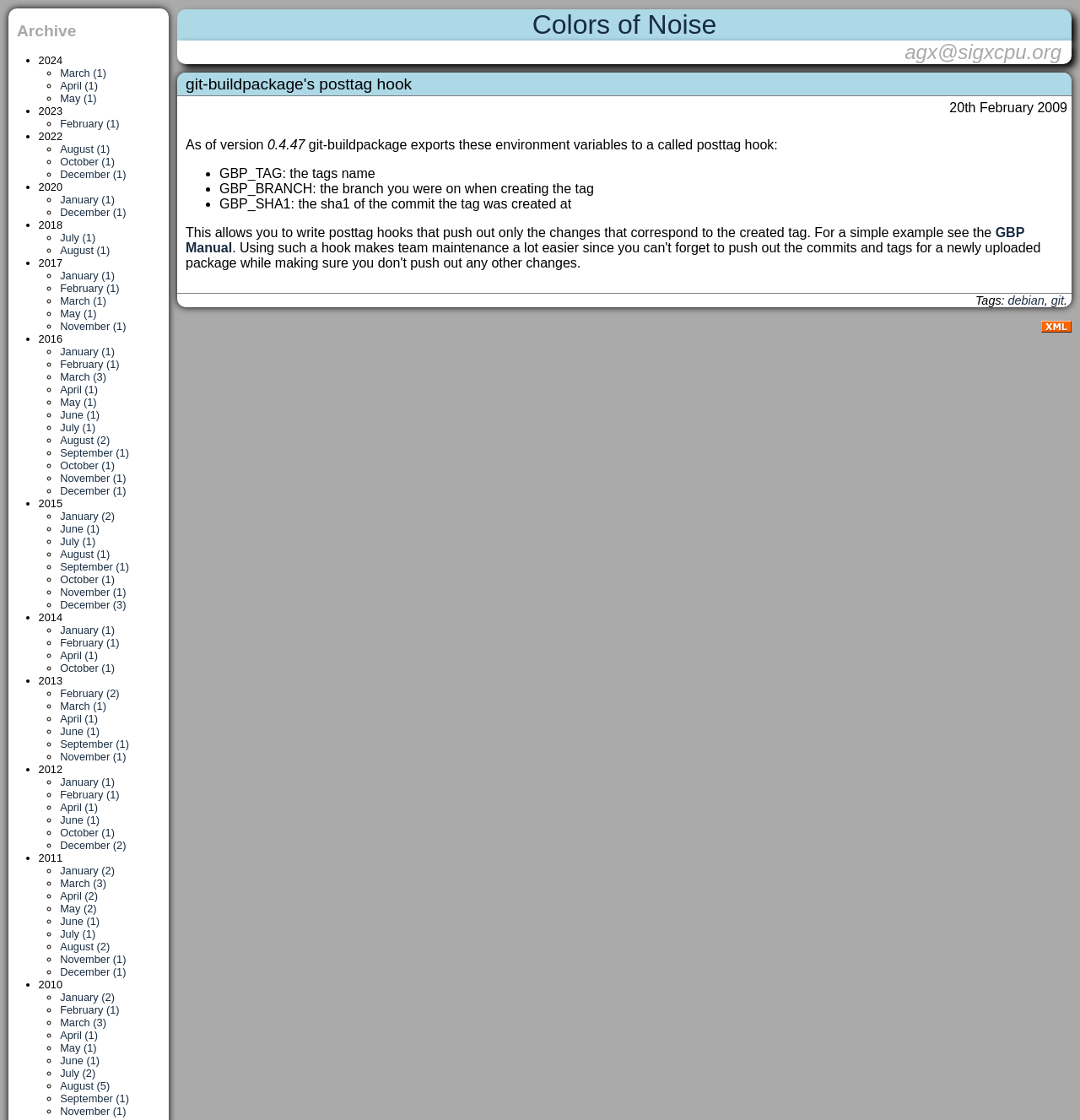How many tags are mentioned on the webpage?
Provide a short answer using one word or a brief phrase based on the image.

2